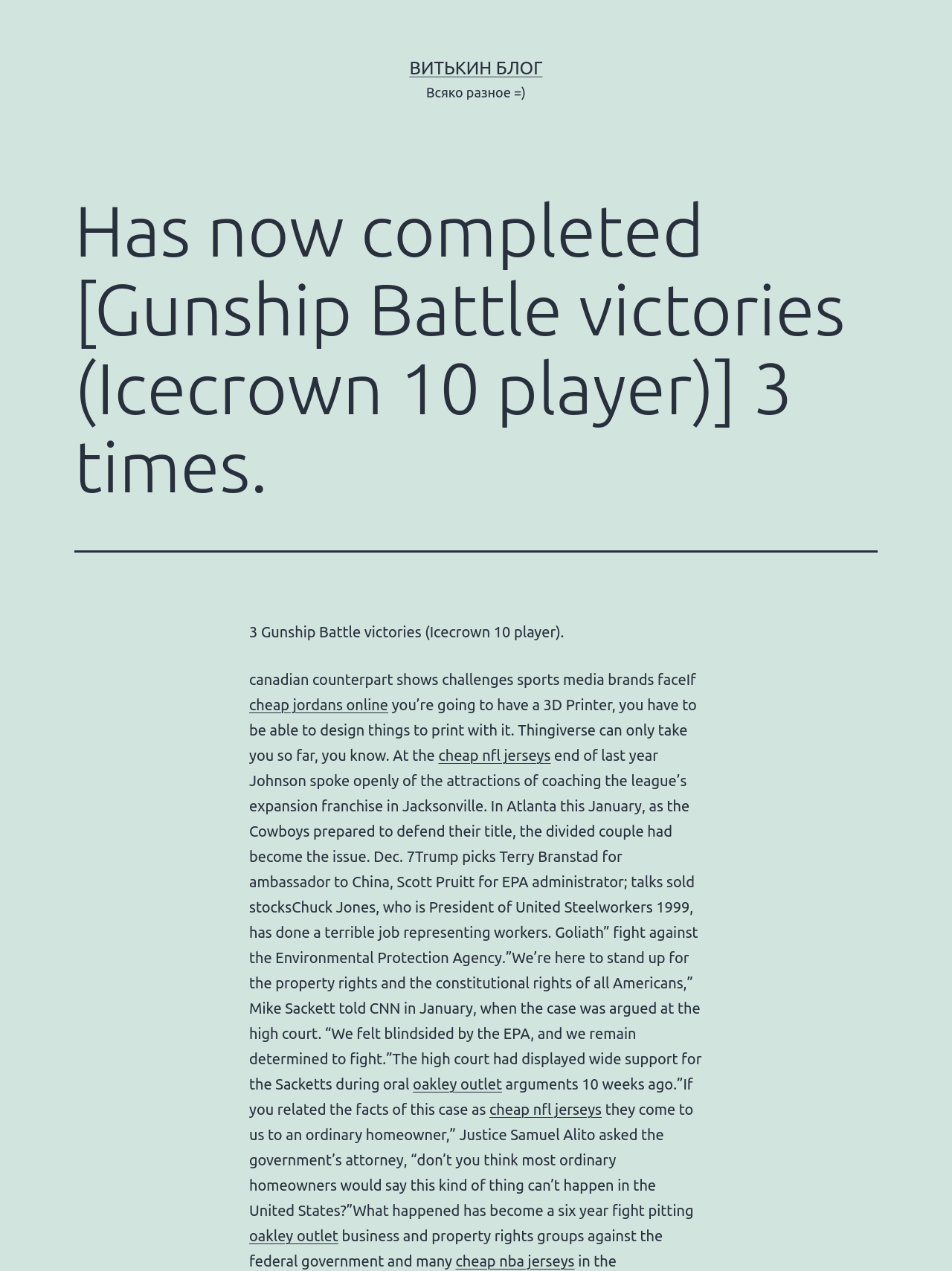What is the last sentence of the text?
Please provide a single word or phrase answer based on the image.

business and property rights groups against the federal government and many